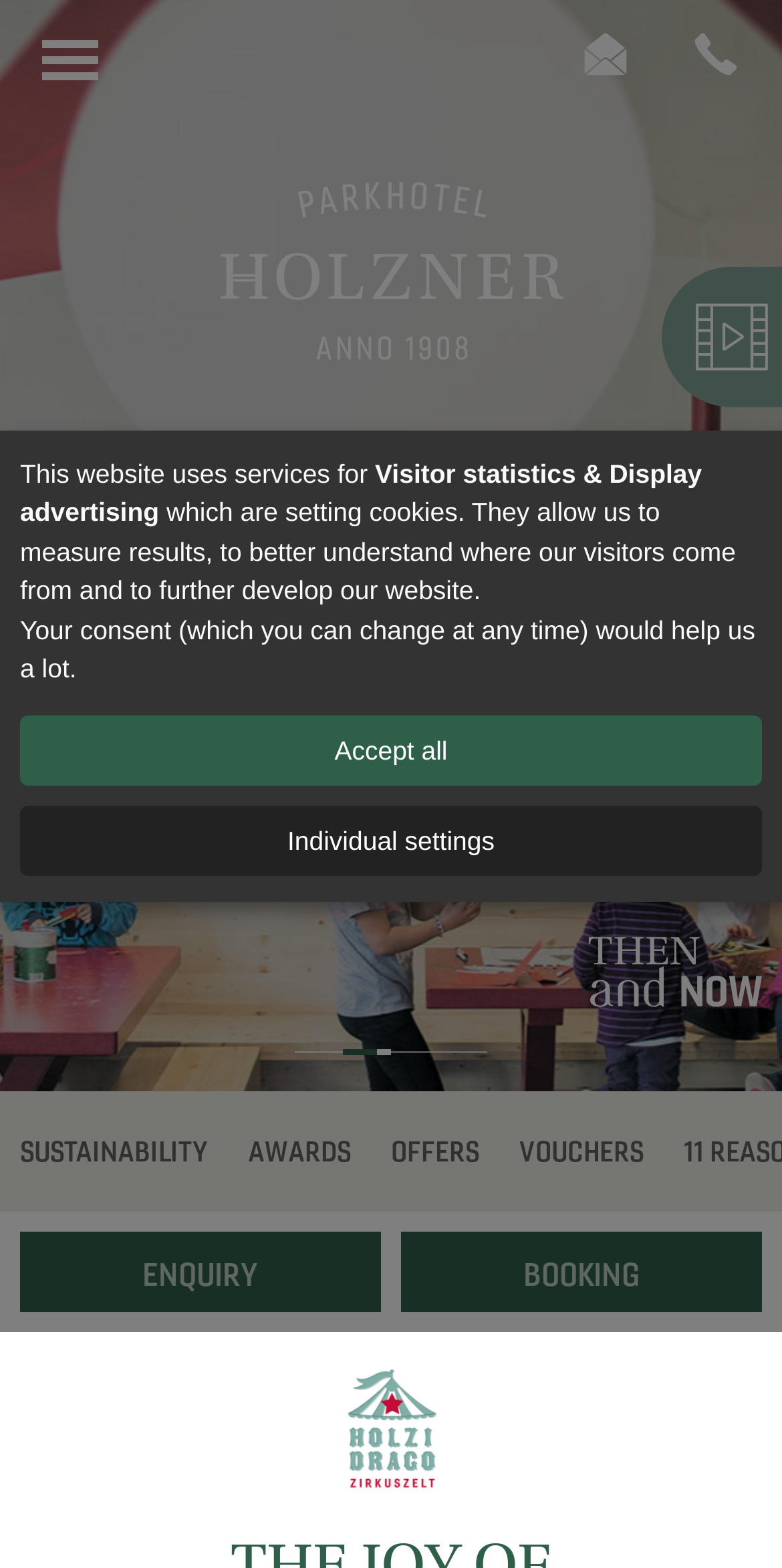Determine the main heading text of the webpage.

THE JOY OF